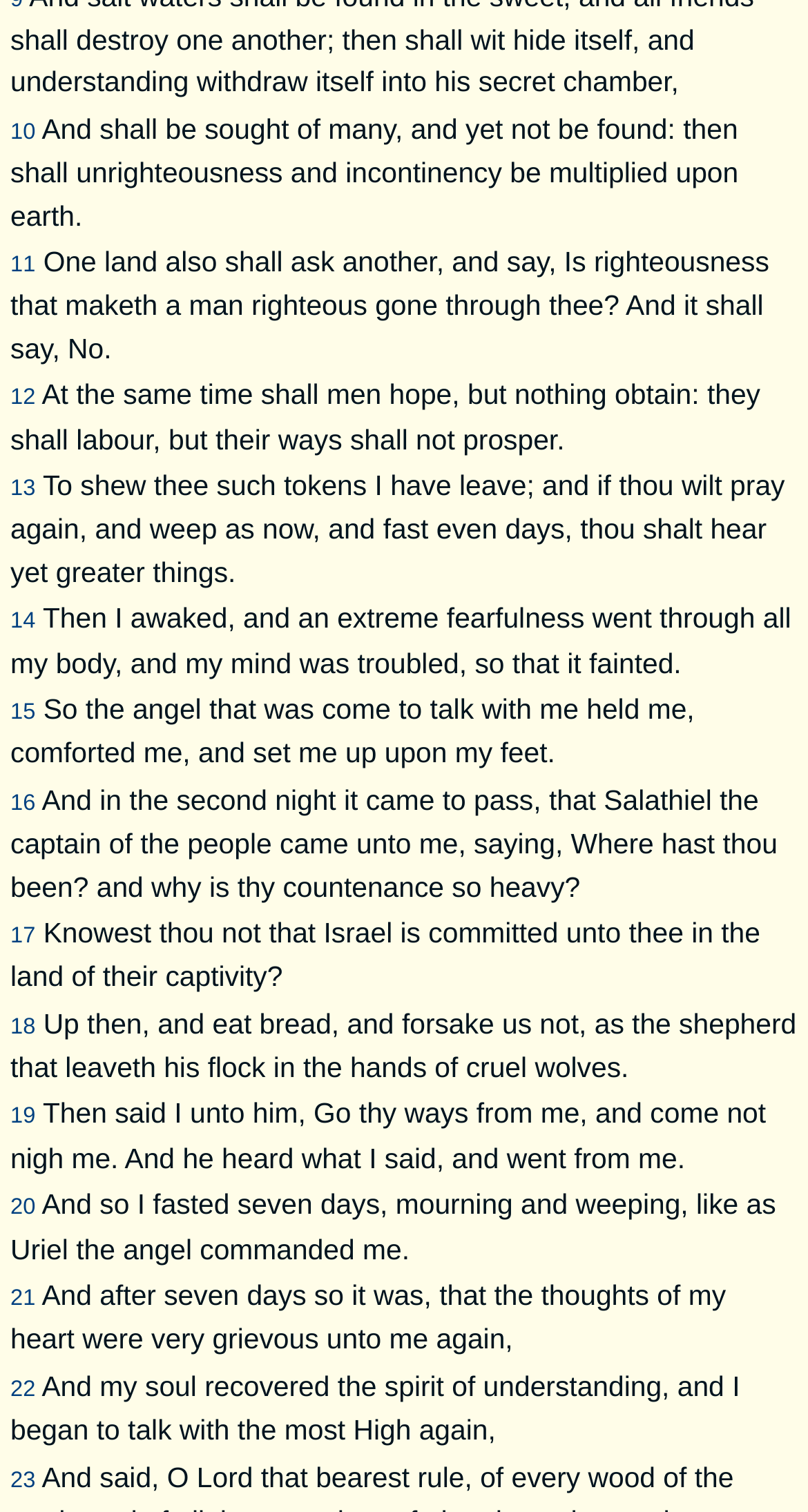Please identify the bounding box coordinates of the clickable element to fulfill the following instruction: "read chapter 13". The coordinates should be four float numbers between 0 and 1, i.e., [left, top, right, bottom].

[0.013, 0.315, 0.044, 0.332]